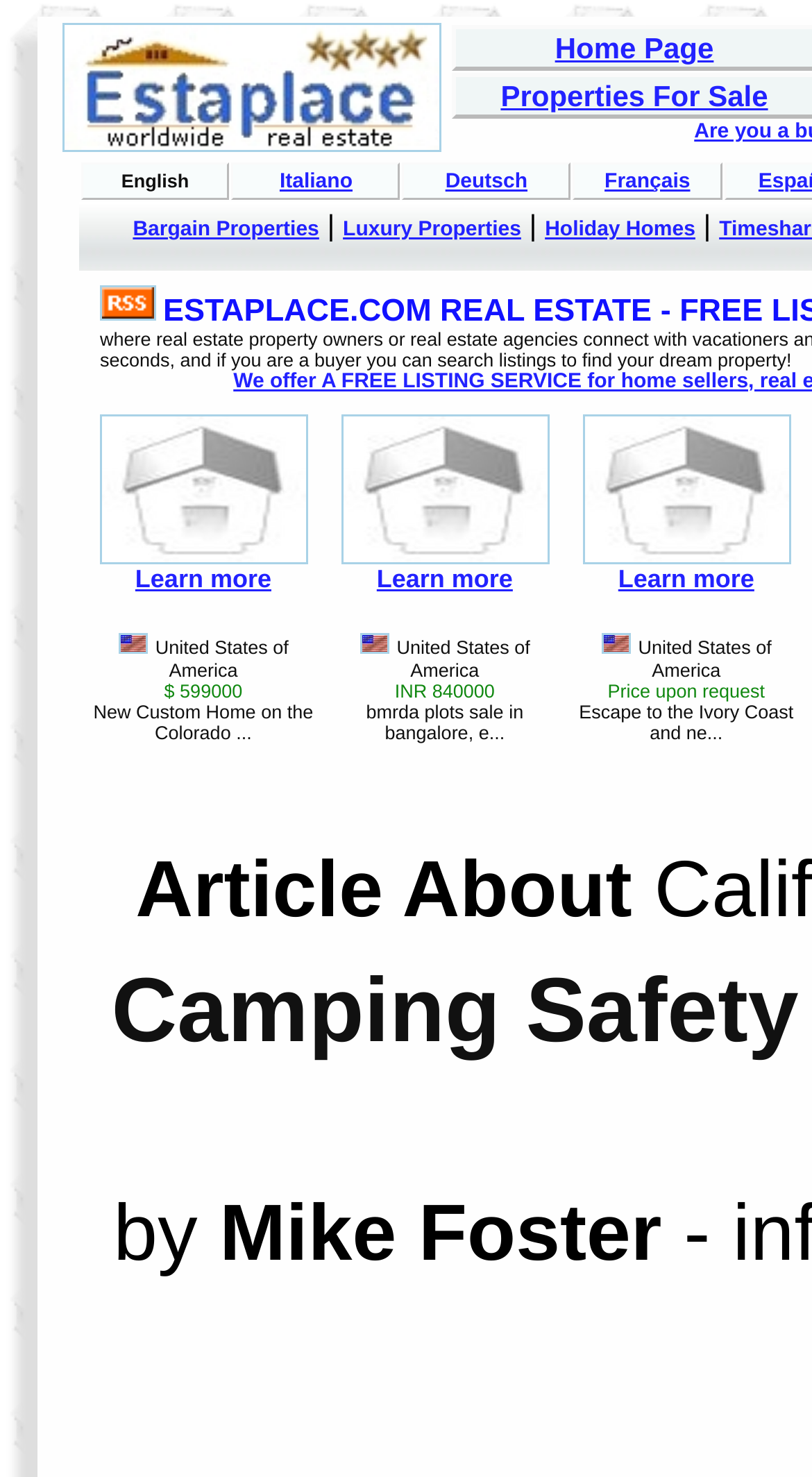Can you specify the bounding box coordinates for the region that should be clicked to fulfill this instruction: "Select English language".

[0.099, 0.11, 0.283, 0.135]